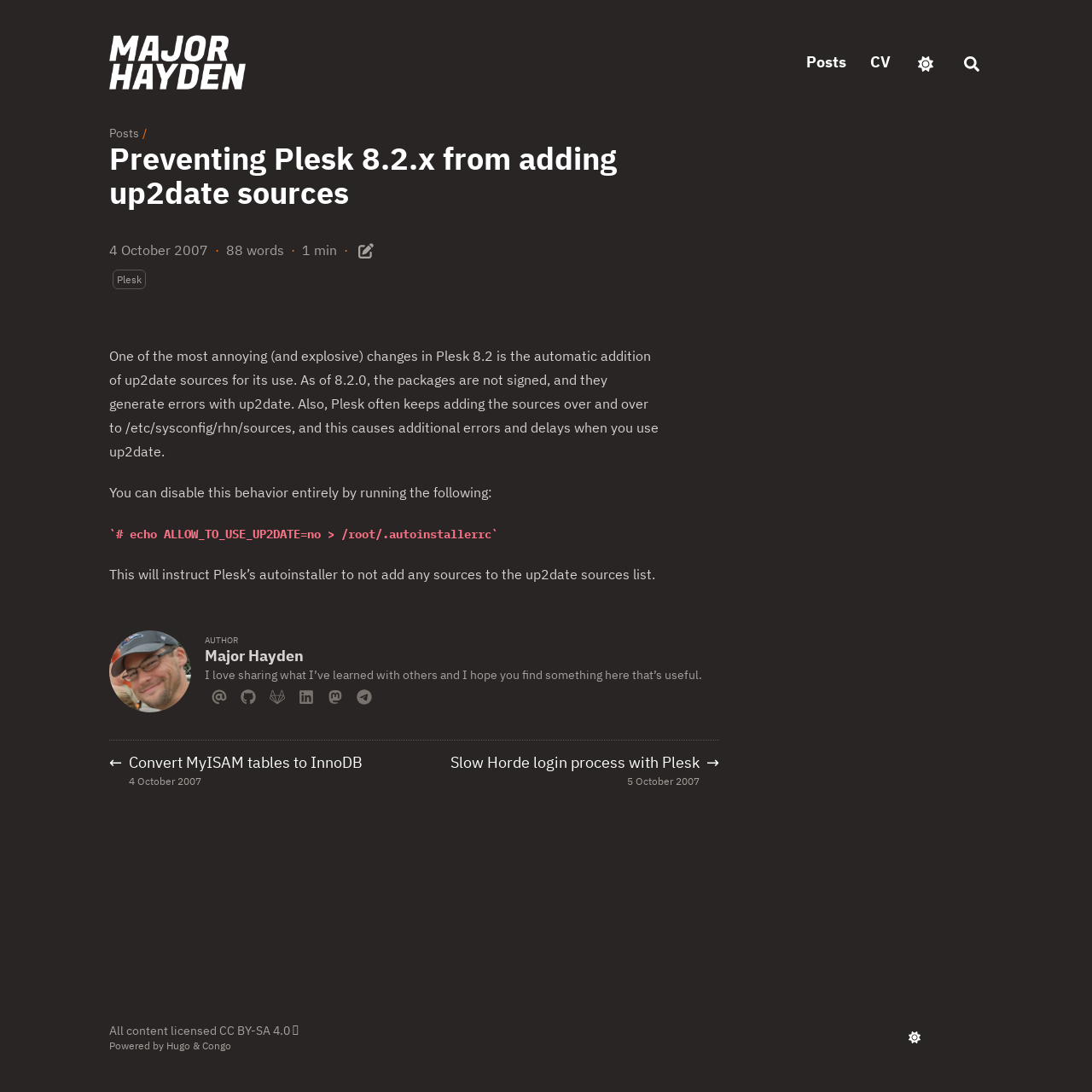Can you find and provide the title of the webpage?

Preventing Plesk 8.2.x from adding up2date sources